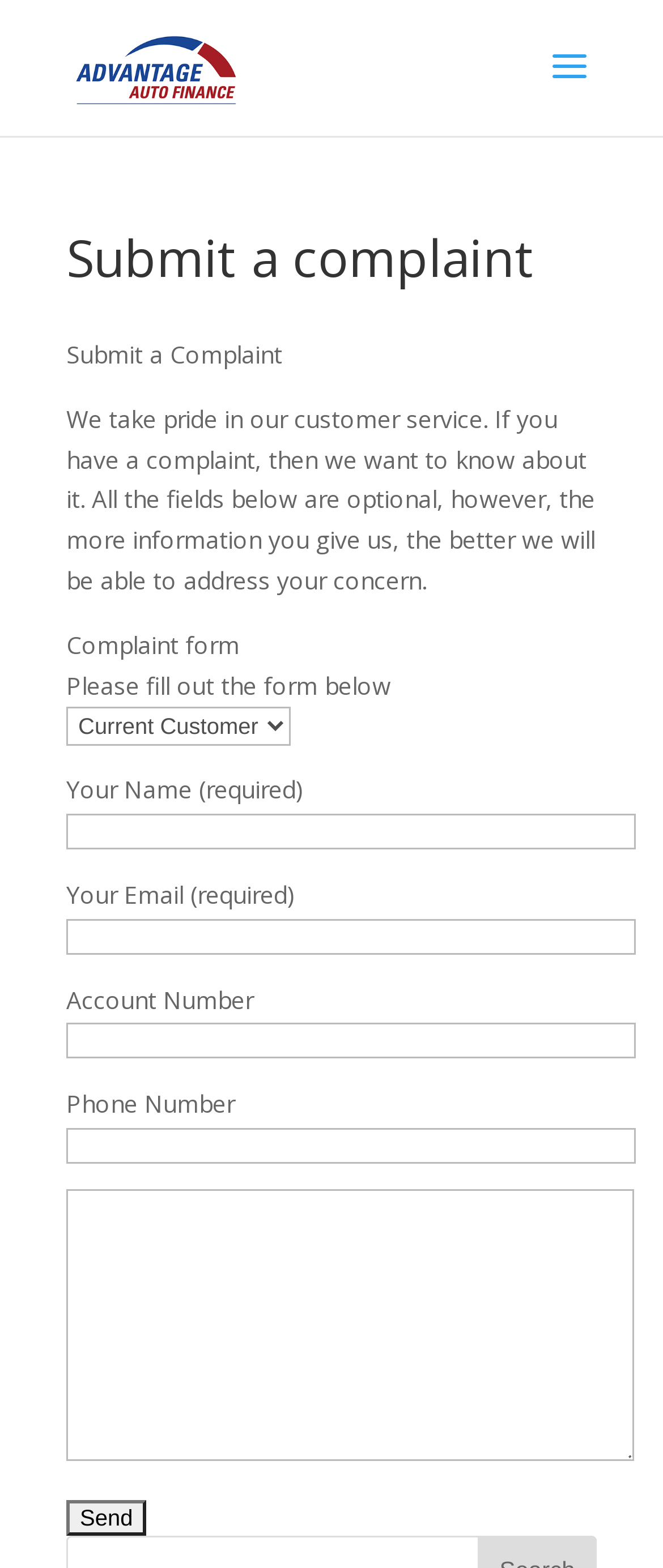Please specify the bounding box coordinates for the clickable region that will help you carry out the instruction: "Select an option from the combobox".

[0.1, 0.451, 0.438, 0.476]